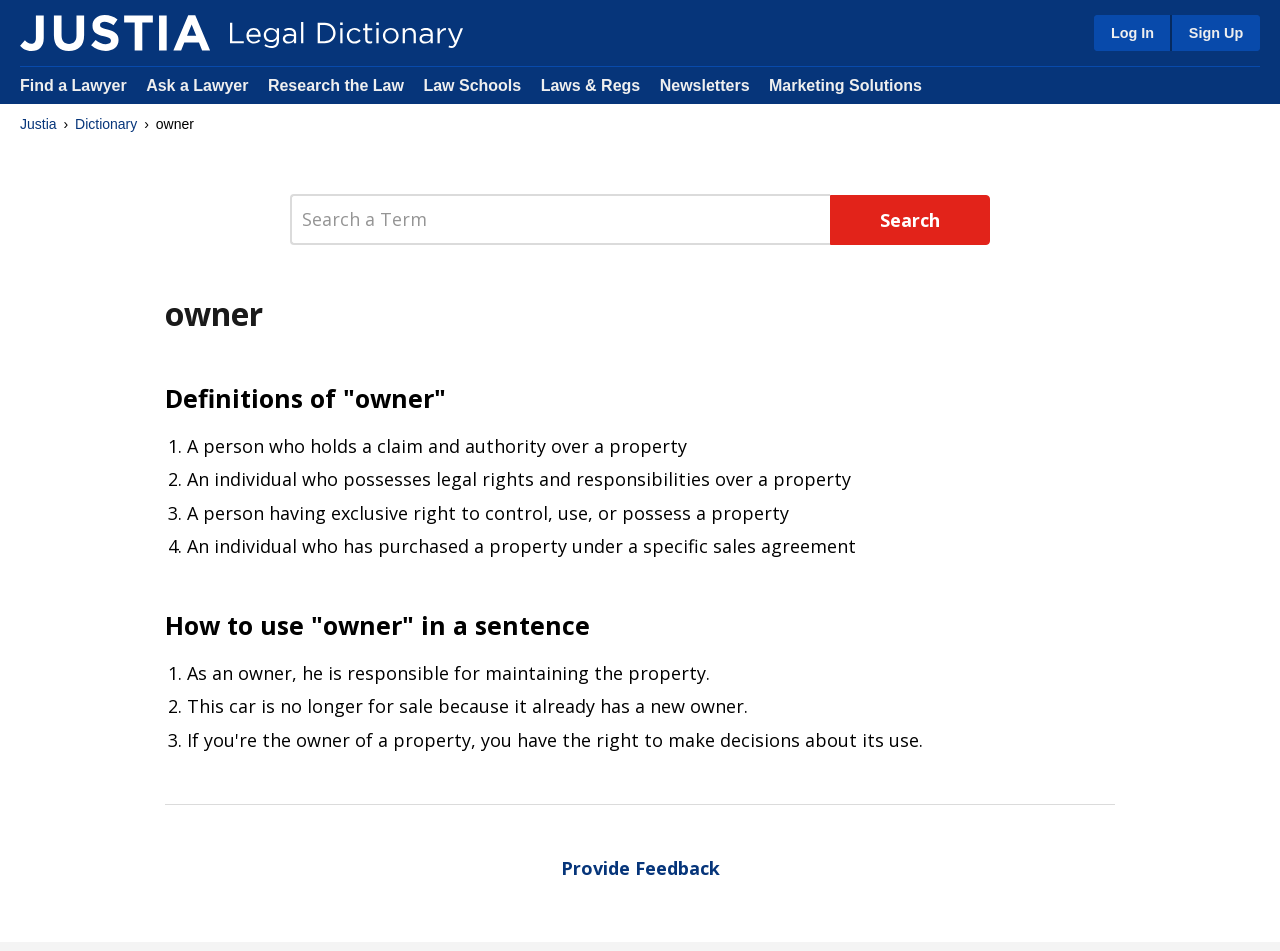Provide the bounding box coordinates for the area that should be clicked to complete the instruction: "Find a lawyer".

[0.016, 0.081, 0.099, 0.099]